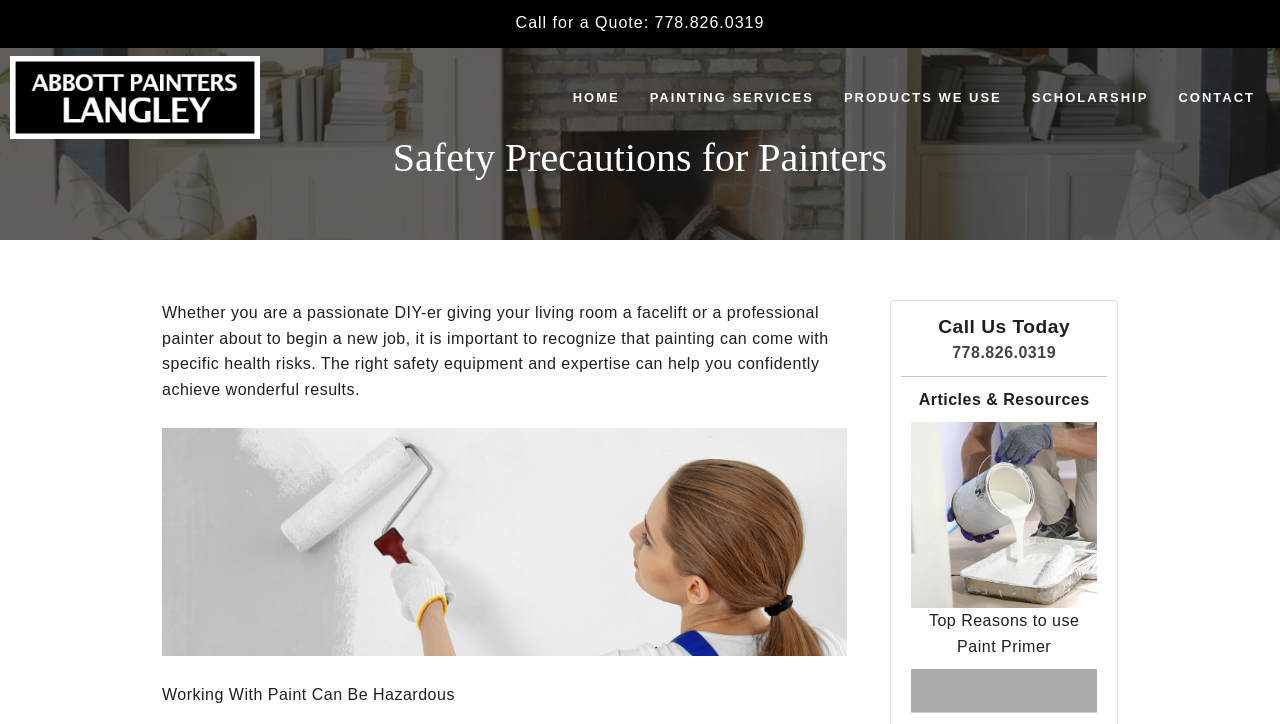Kindly provide the bounding box coordinates of the section you need to click on to fulfill the given instruction: "Call for a quote".

[0.403, 0.019, 0.511, 0.043]